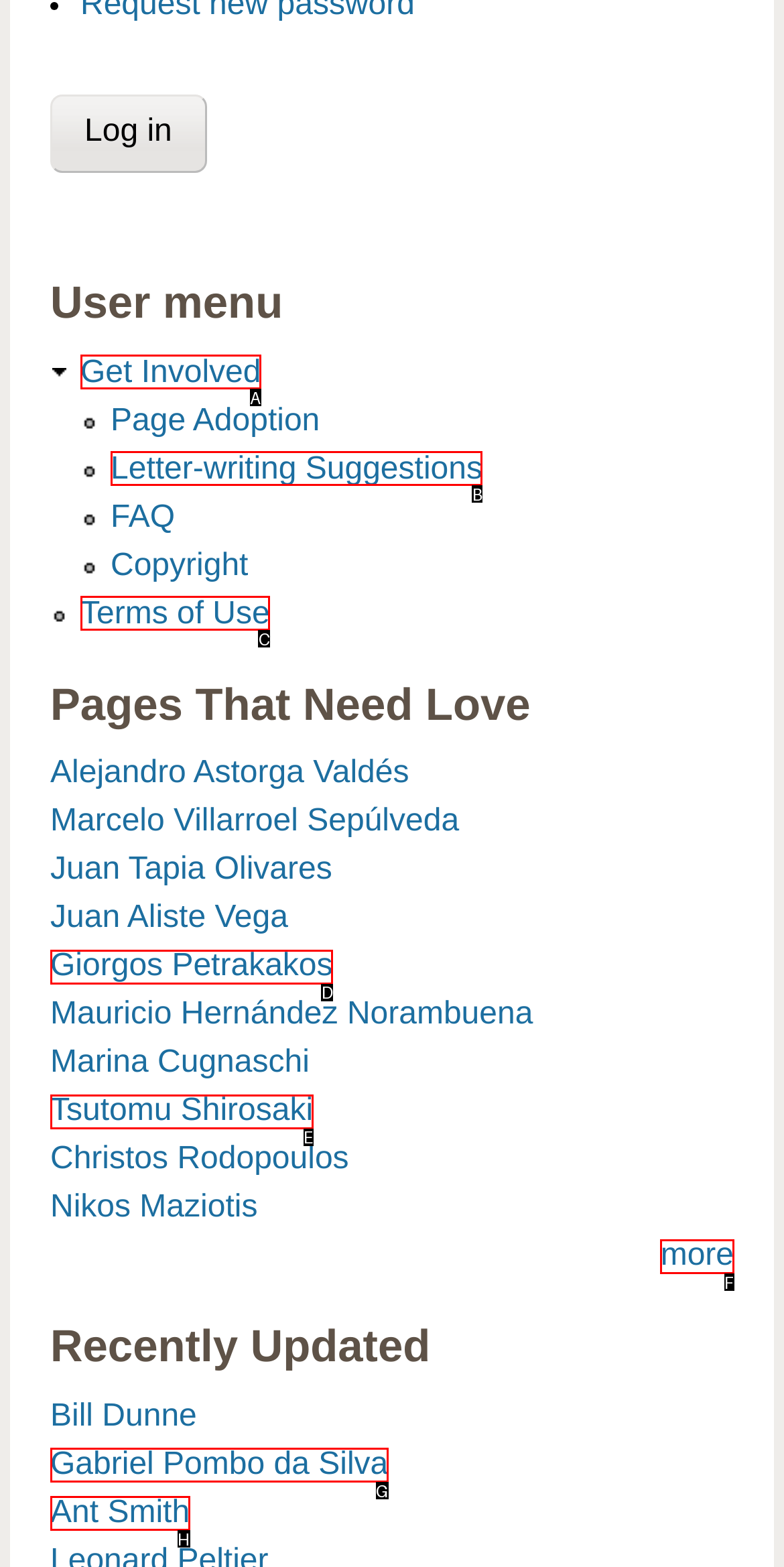Show which HTML element I need to click to perform this task: See more recently updated pages Answer with the letter of the correct choice.

F